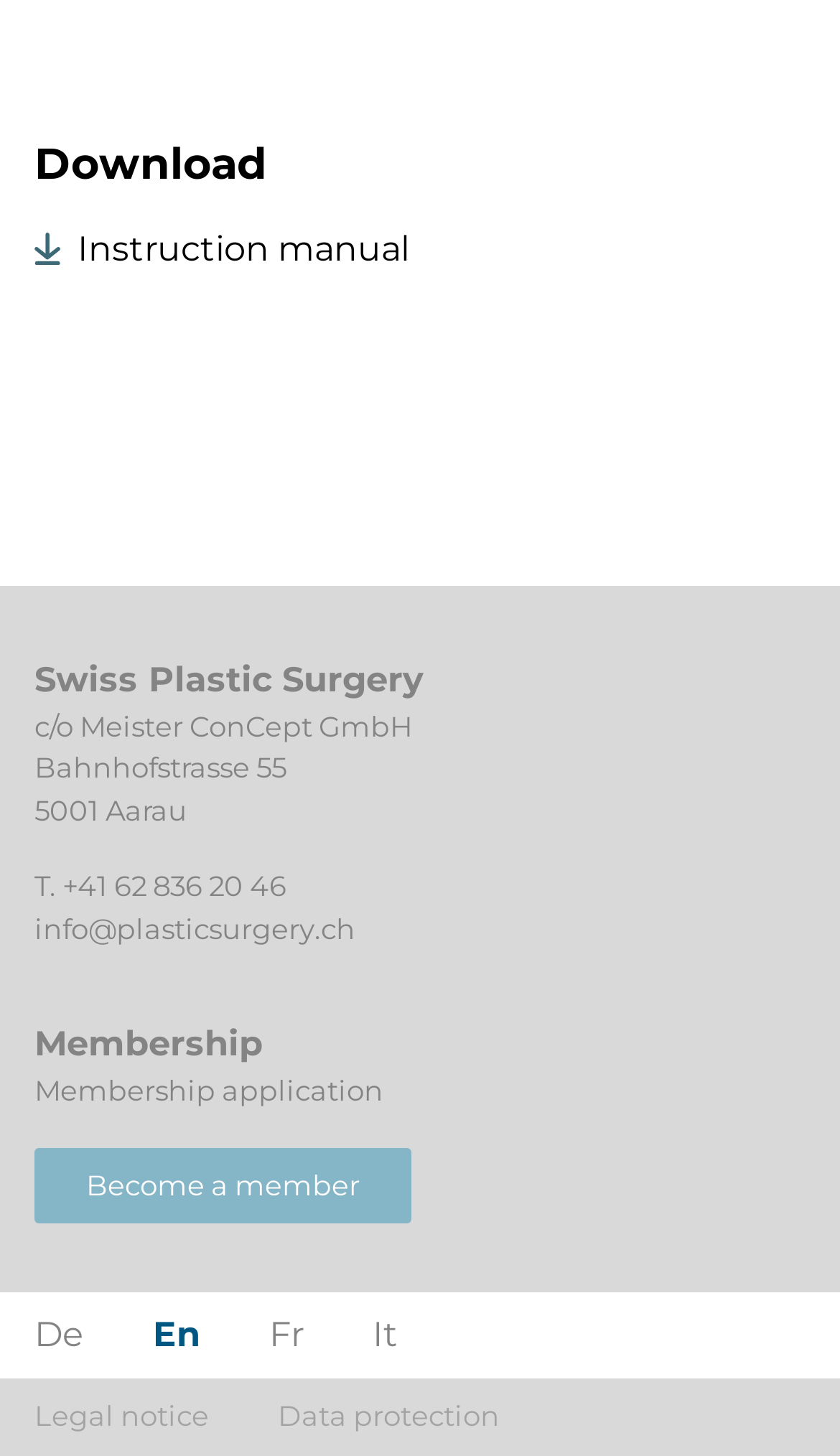Point out the bounding box coordinates of the section to click in order to follow this instruction: "View legal notice".

[0.041, 0.961, 0.249, 0.984]